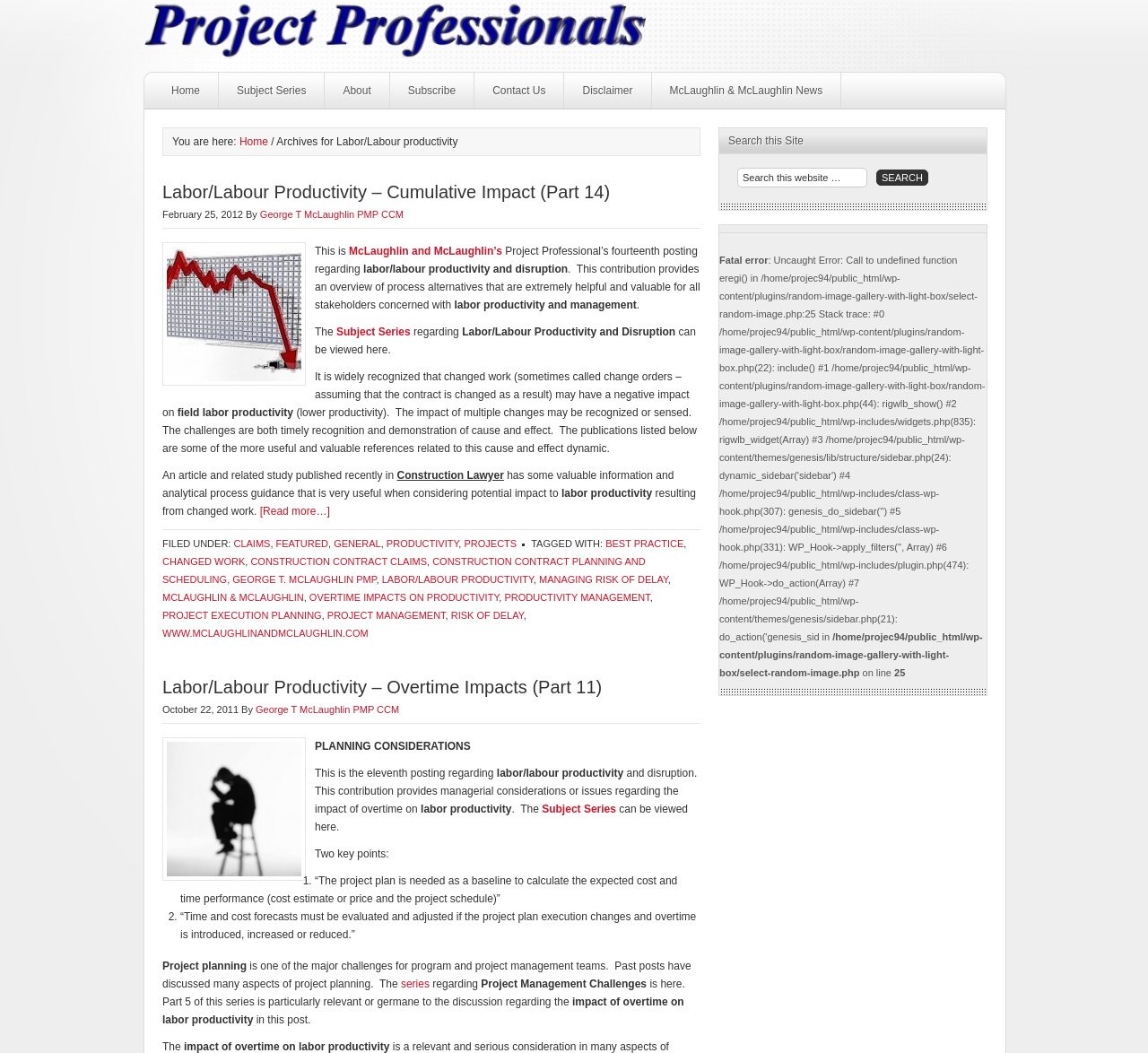Who is the author of the blog post?
Look at the image and respond with a single word or a short phrase.

George T McLaughlin PMP CCM